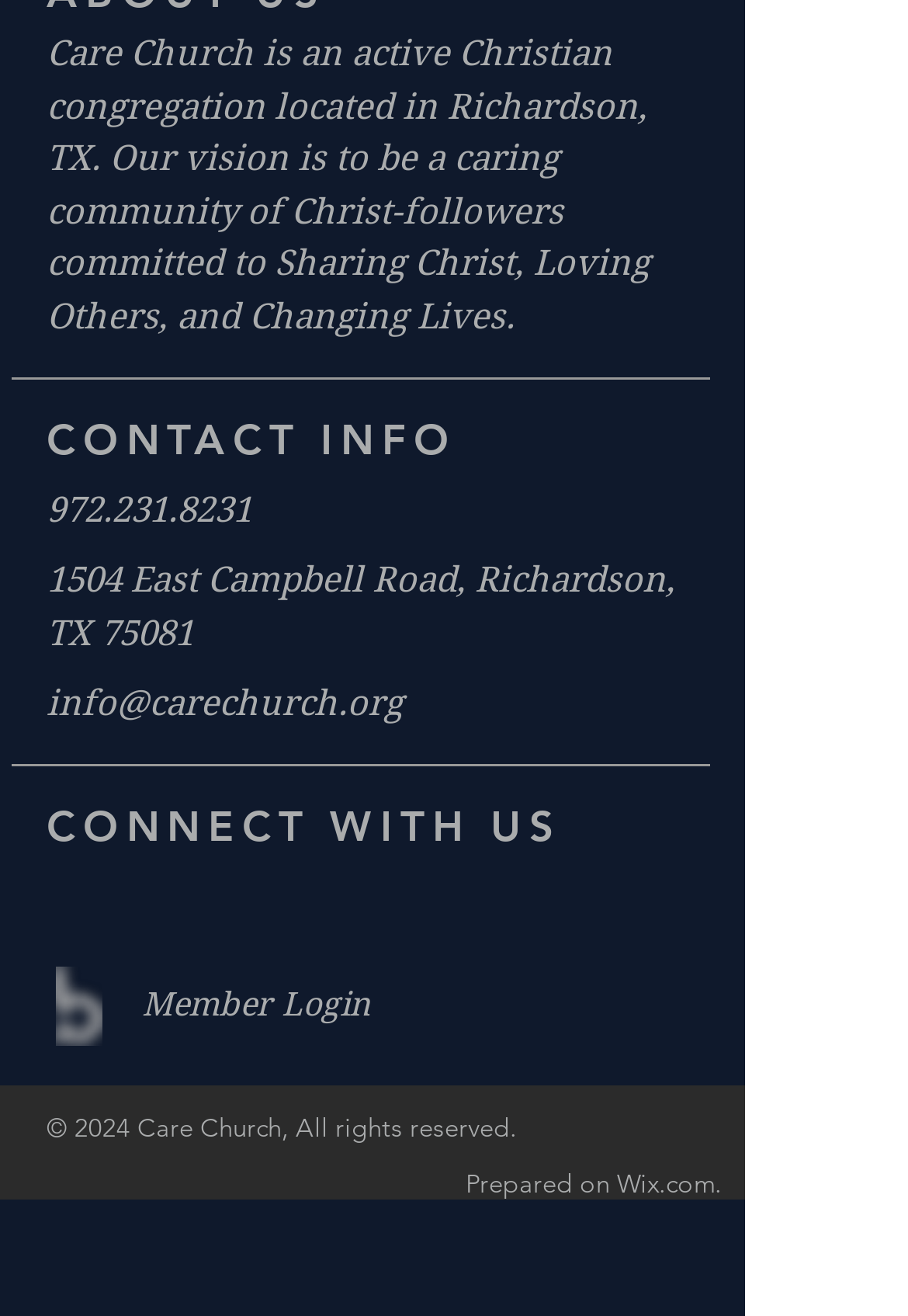Using the provided element description "Prepared on Wix.com.", determine the bounding box coordinates of the UI element.

[0.513, 0.887, 0.795, 0.912]